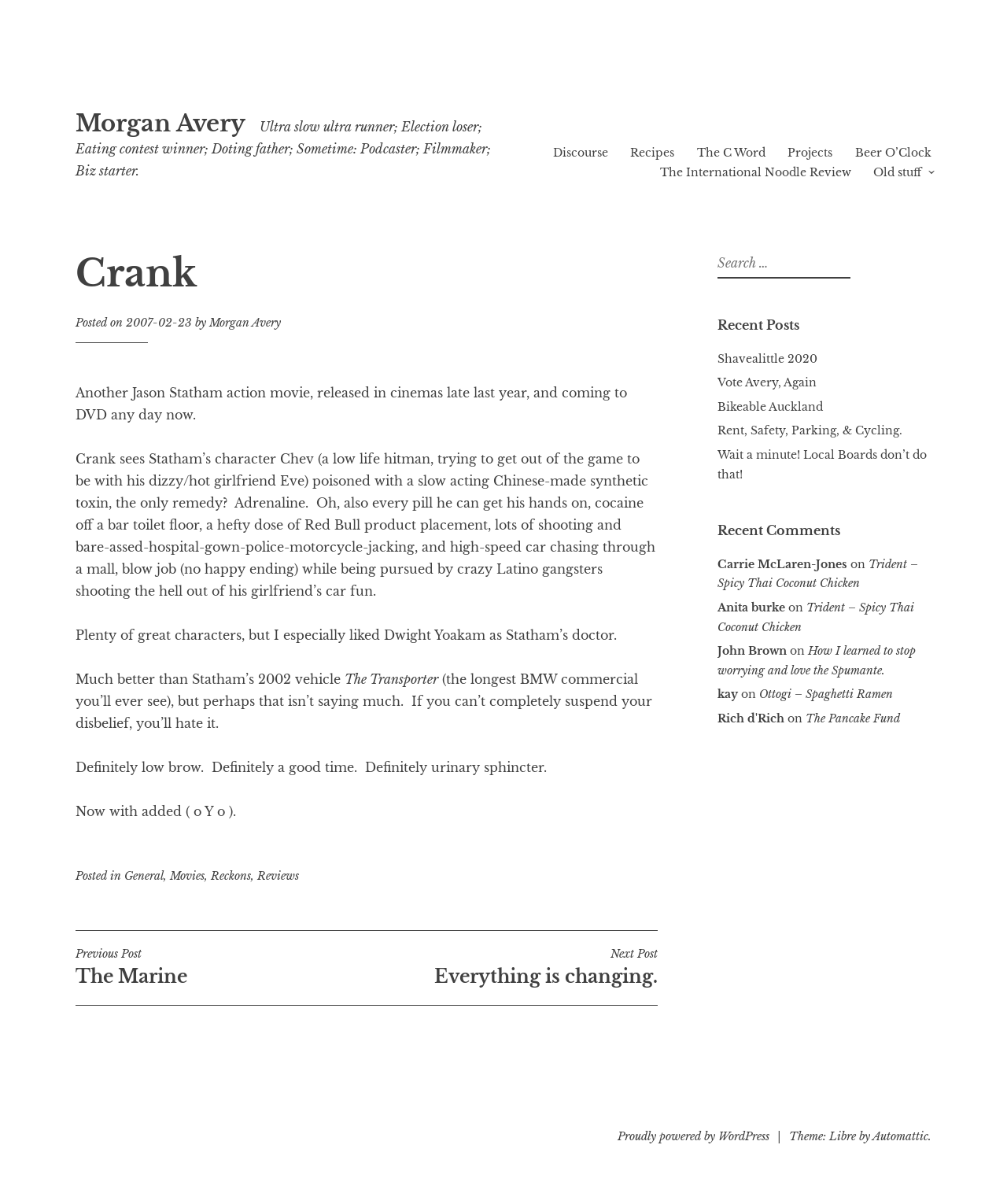What is the name of the movie reviewed?
Look at the image and respond to the question as thoroughly as possible.

The answer can be found in the heading 'Crank' which is a child element of the article element. This heading is located at the top of the article section and indicates the title of the movie being reviewed.